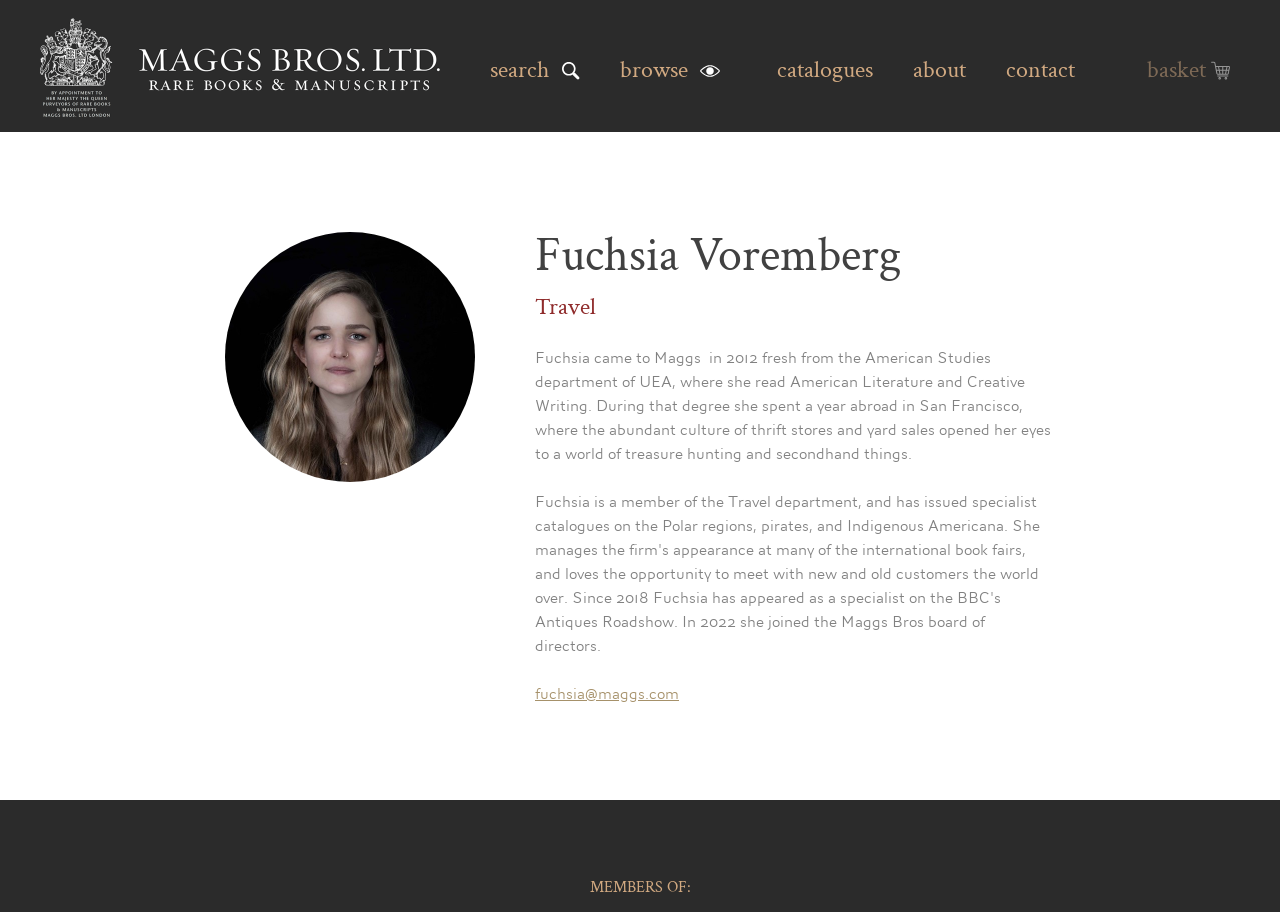Identify the bounding box of the UI element described as follows: "About". Provide the coordinates as four float numbers in the range of 0 to 1 [left, top, right, bottom].

[0.713, 0.064, 0.755, 0.09]